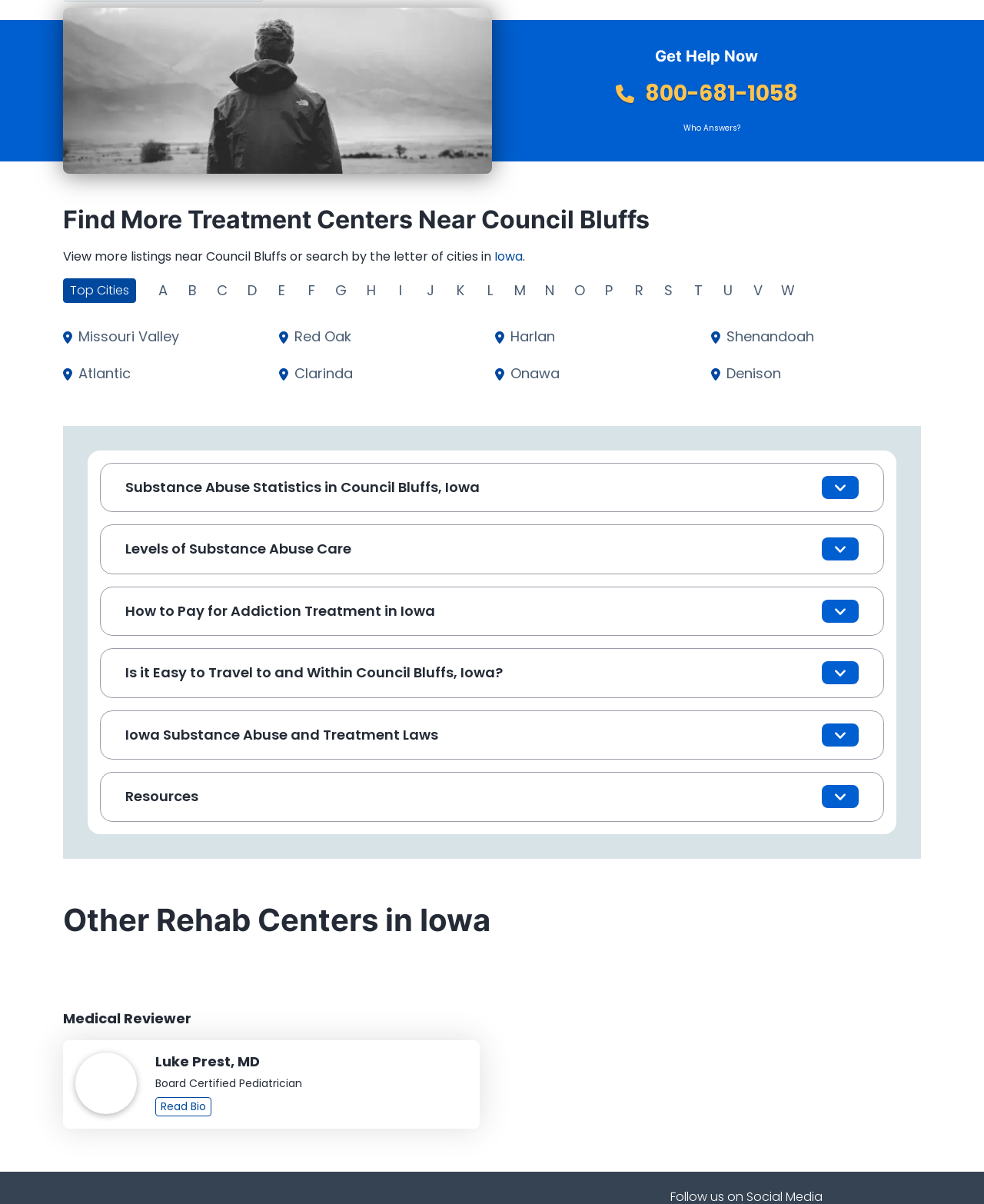Specify the bounding box coordinates of the region I need to click to perform the following instruction: "View more listings near Council Bluffs". The coordinates must be four float numbers in the range of 0 to 1, i.e., [left, top, right, bottom].

[0.502, 0.205, 0.531, 0.22]